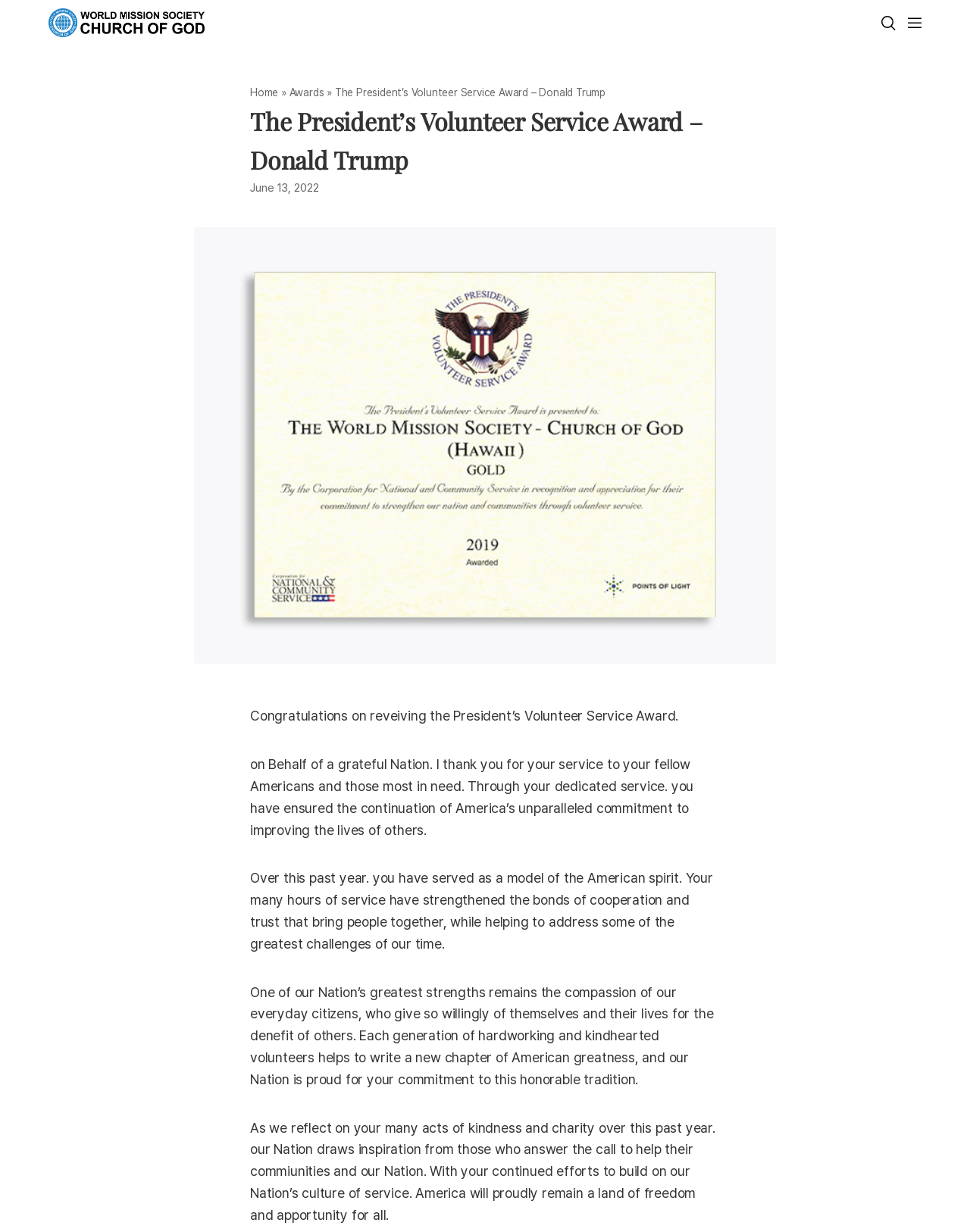What is the theme of the webpage?
Please provide a full and detailed response to the question.

The webpage content, including the award being congratulated and the message of gratitude, suggests that the theme of the webpage is volunteer service and the American spirit.